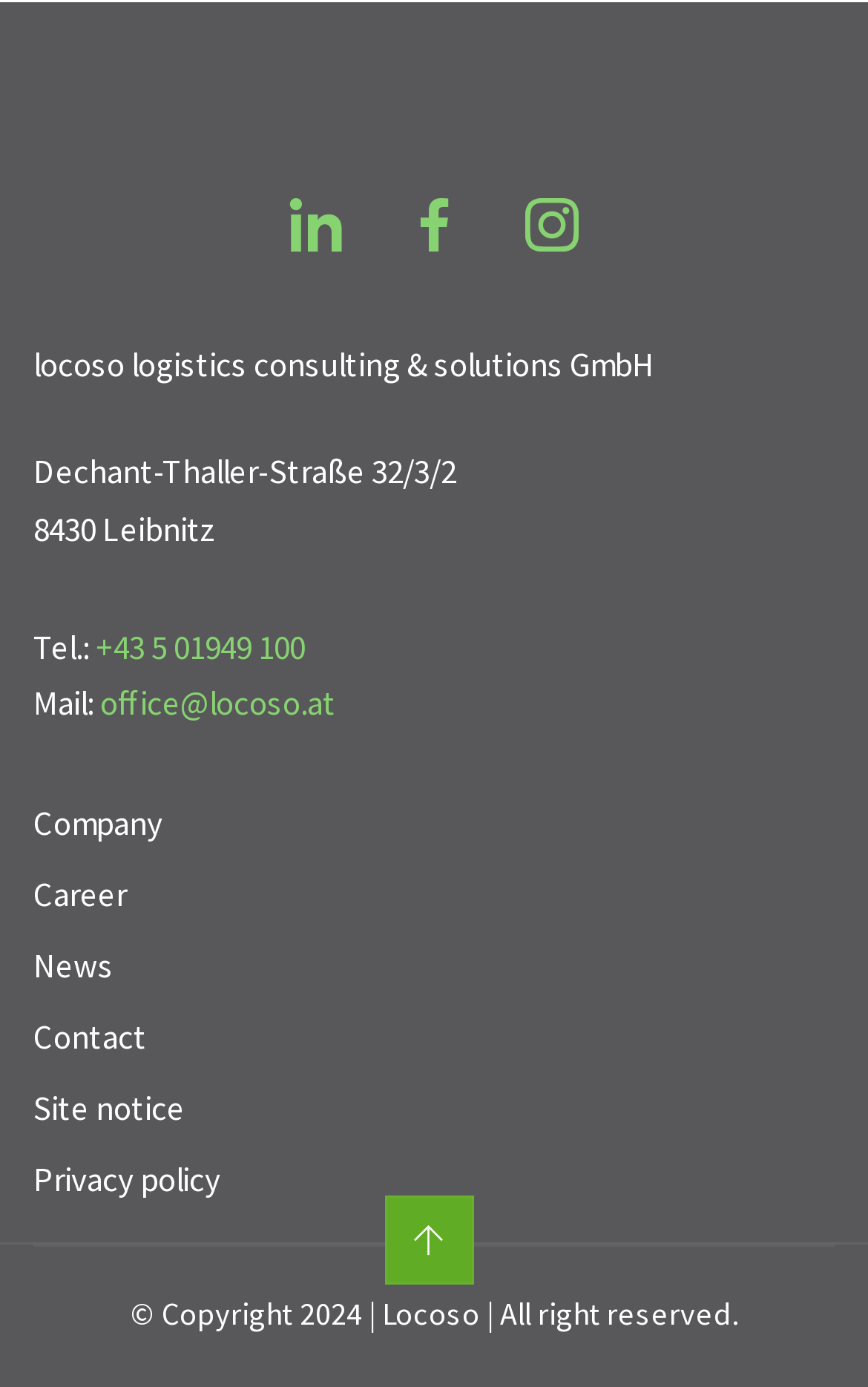Can you identify the bounding box coordinates of the clickable region needed to carry out this instruction: 'send email to office'? The coordinates should be four float numbers within the range of 0 to 1, stated as [left, top, right, bottom].

[0.115, 0.491, 0.387, 0.522]